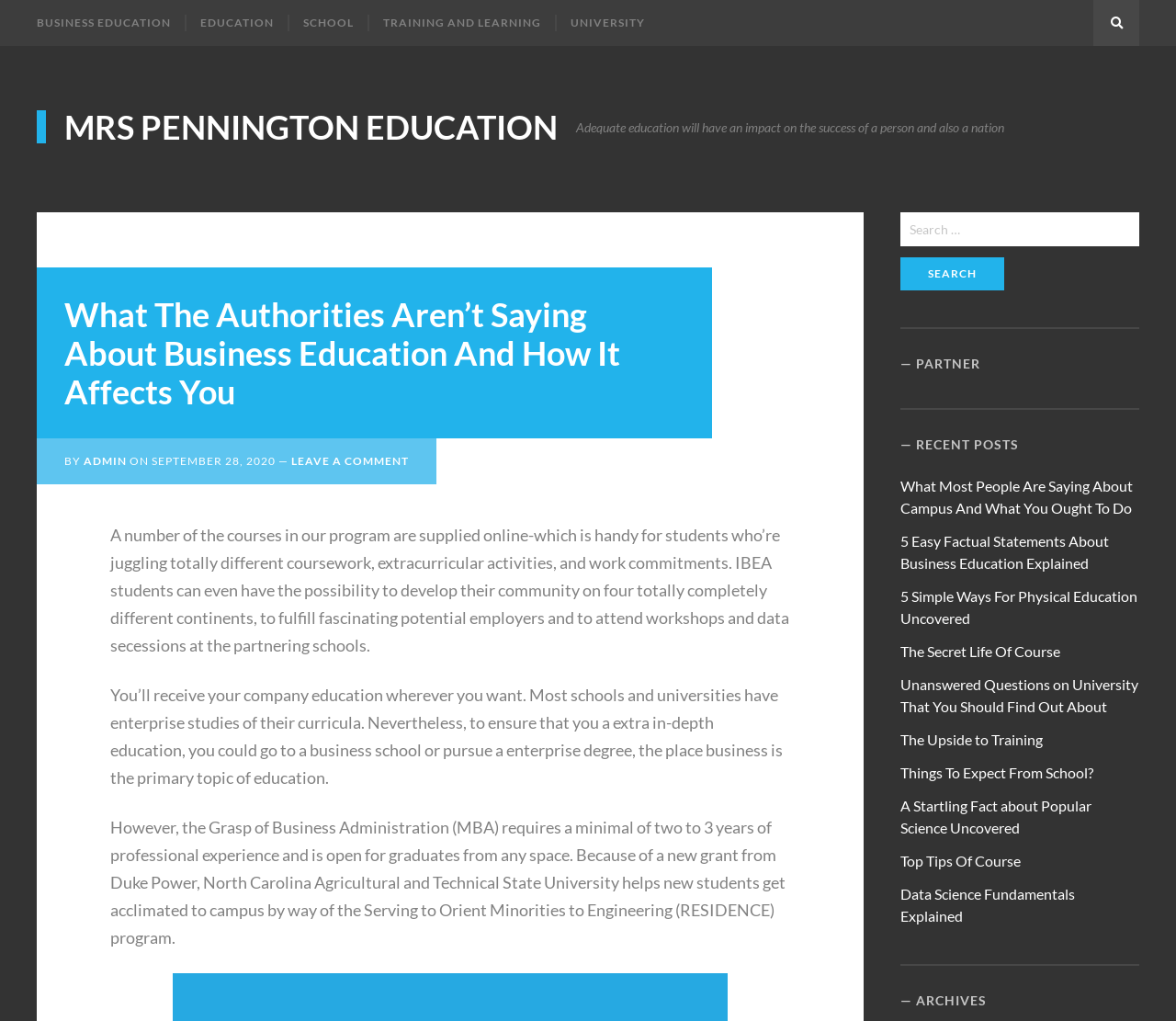Determine the bounding box coordinates of the section I need to click to execute the following instruction: "View the recent post What Most People Are Saying About Campus And What You Ought To Do". Provide the coordinates as four float numbers between 0 and 1, i.e., [left, top, right, bottom].

[0.766, 0.467, 0.963, 0.506]